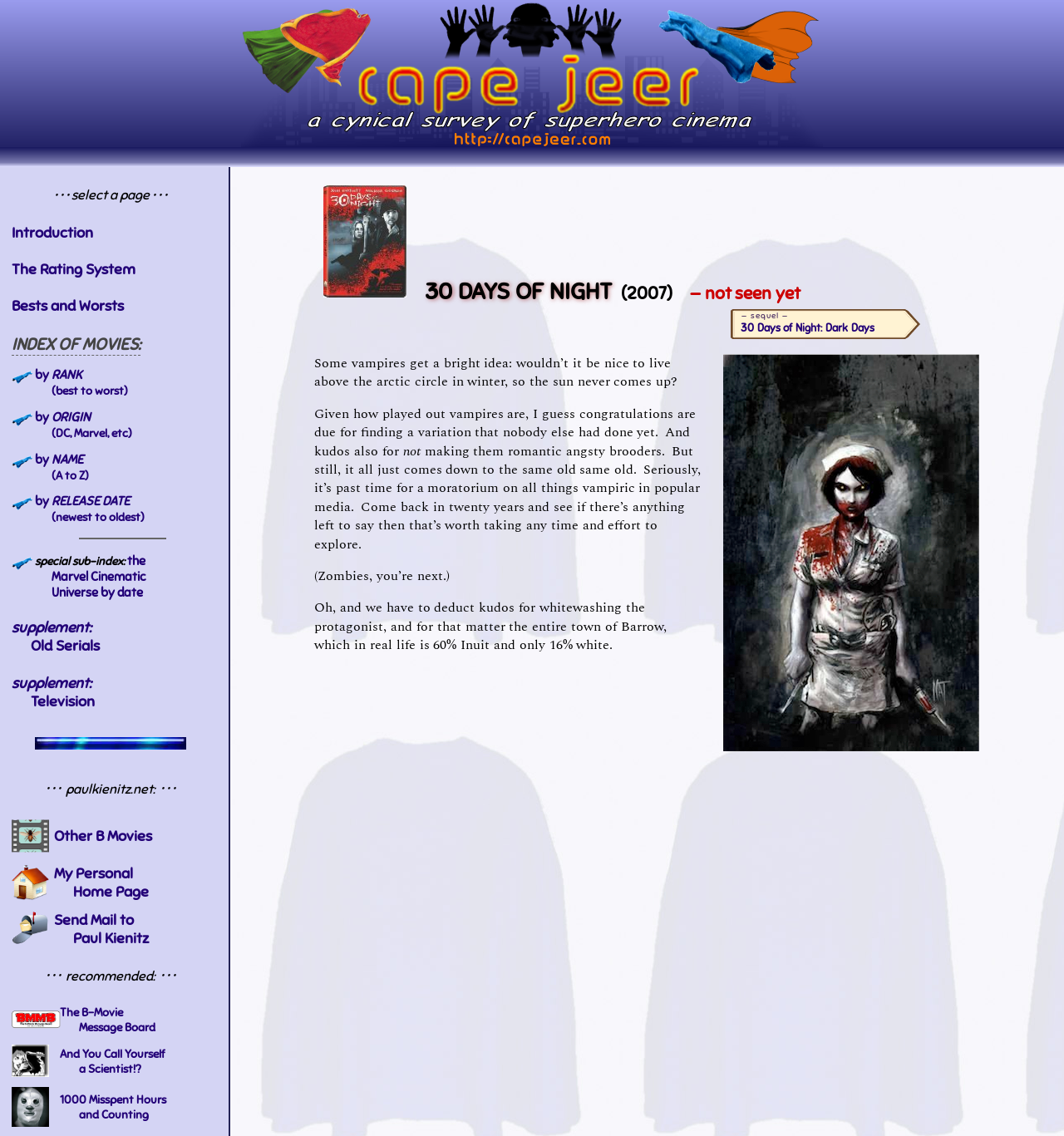Identify the coordinates of the bounding box for the element that must be clicked to accomplish the instruction: "select Introduction".

[0.011, 0.197, 0.088, 0.213]